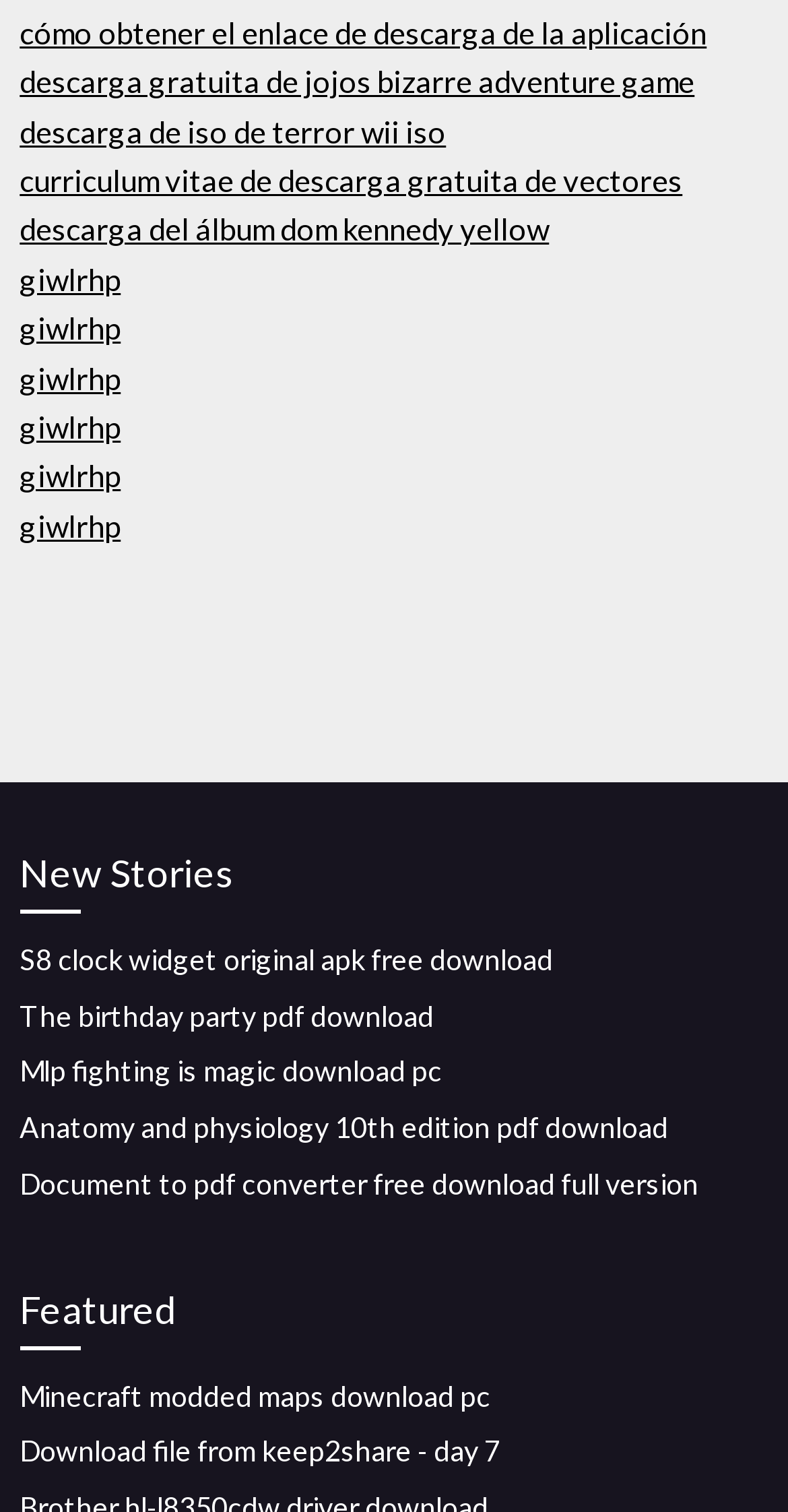How many headings are there on the webpage?
Answer with a single word or phrase, using the screenshot for reference.

2